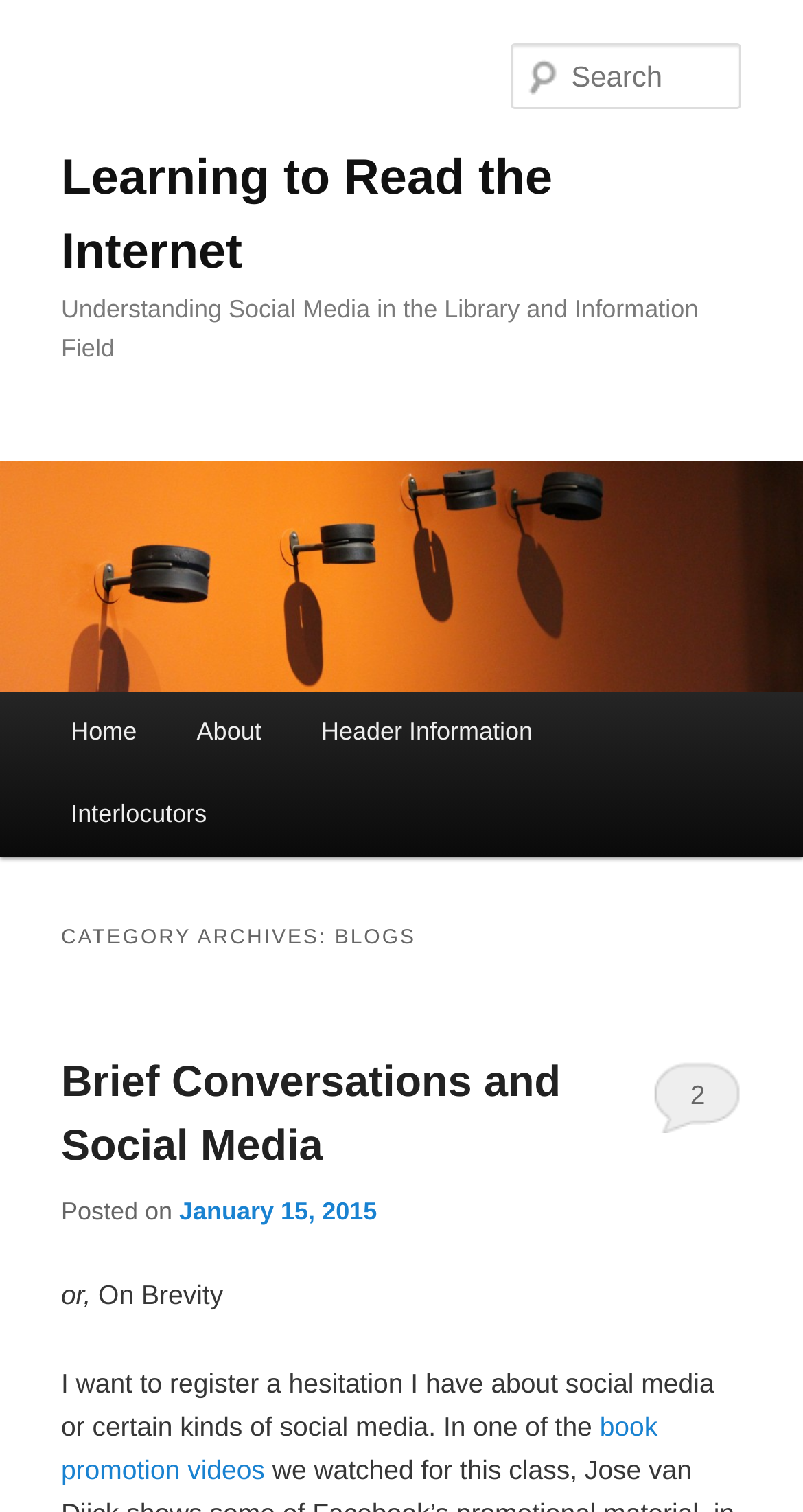How many main menu items are there?
Using the visual information, answer the question in a single word or phrase.

4